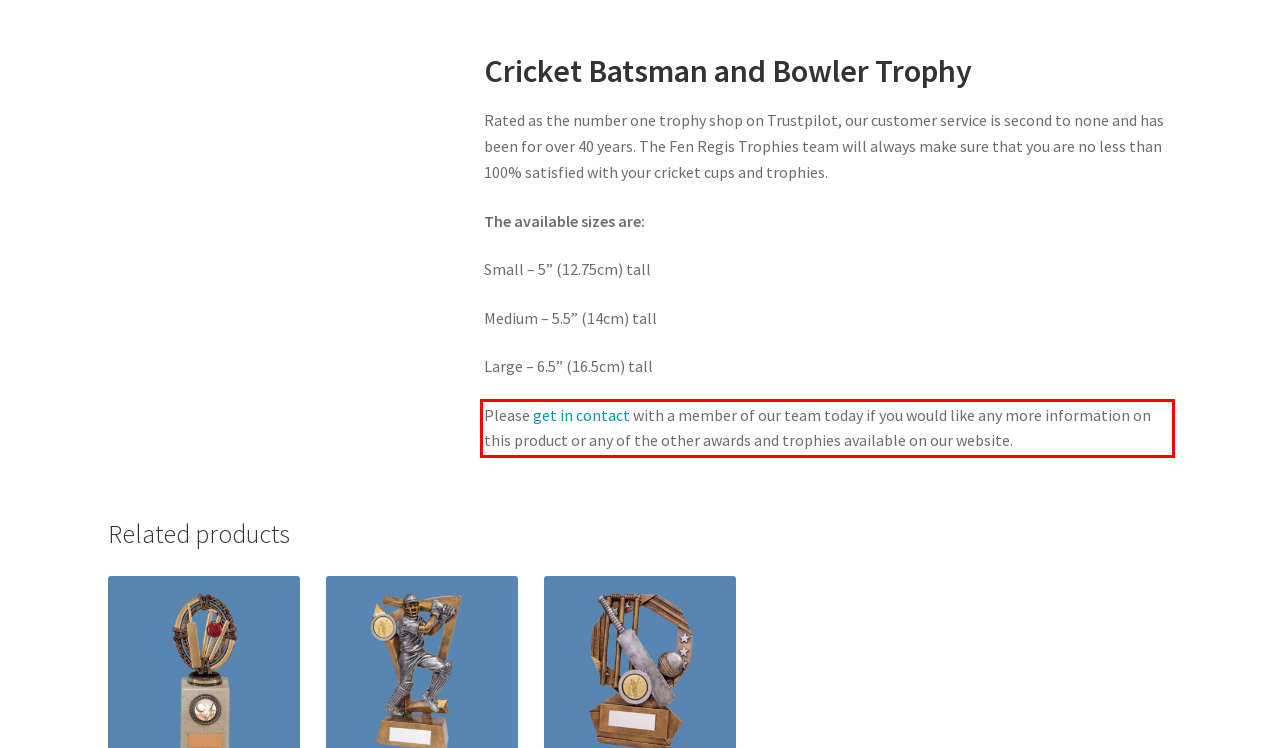Using OCR, extract the text content found within the red bounding box in the given webpage screenshot.

Please get in contact with a member of our team today if you would like any more information on this product or any of the other awards and trophies available on our website.